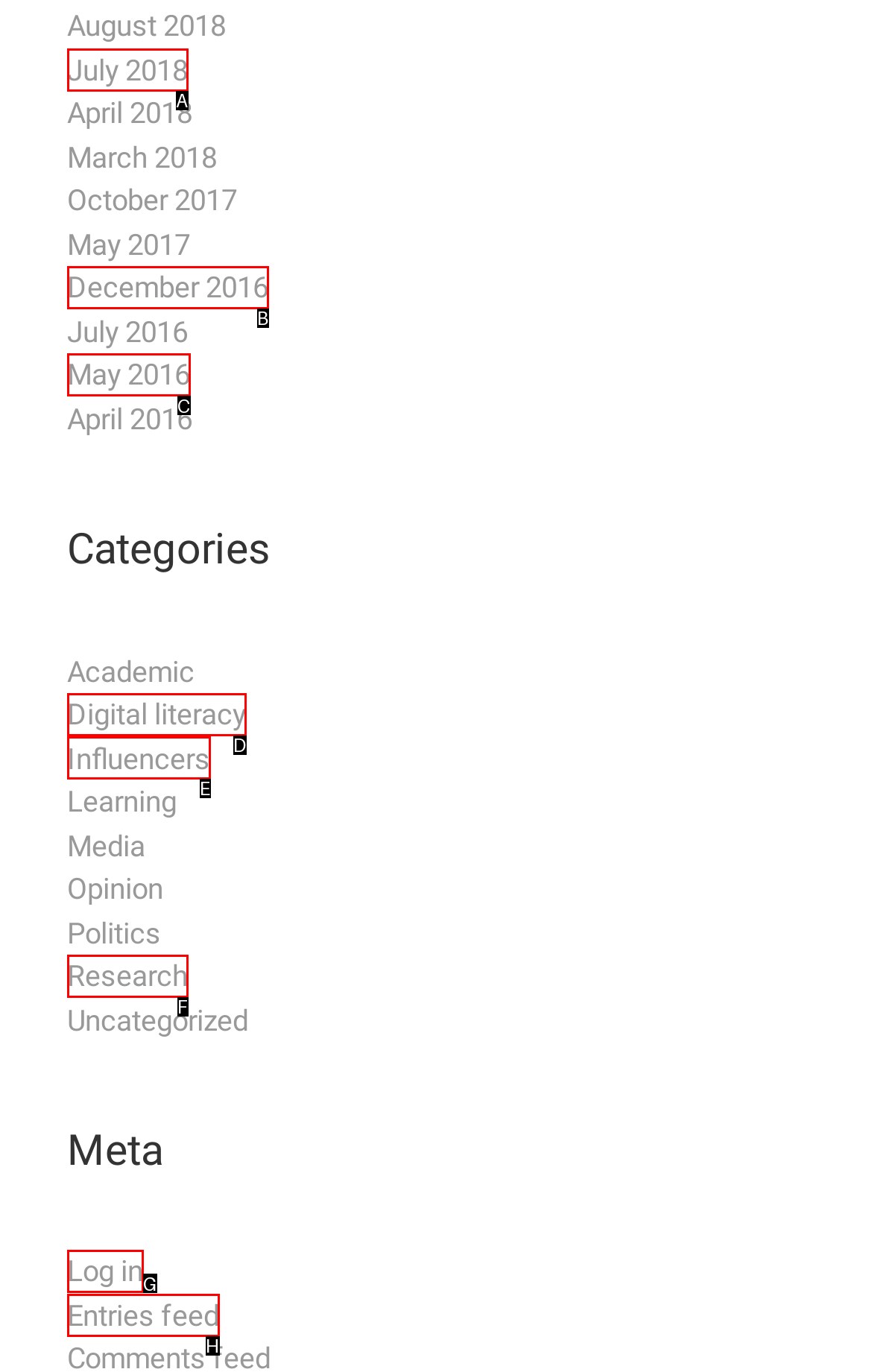Identify which HTML element should be clicked to fulfill this instruction: Explore posts from December 2016 Reply with the correct option's letter.

B